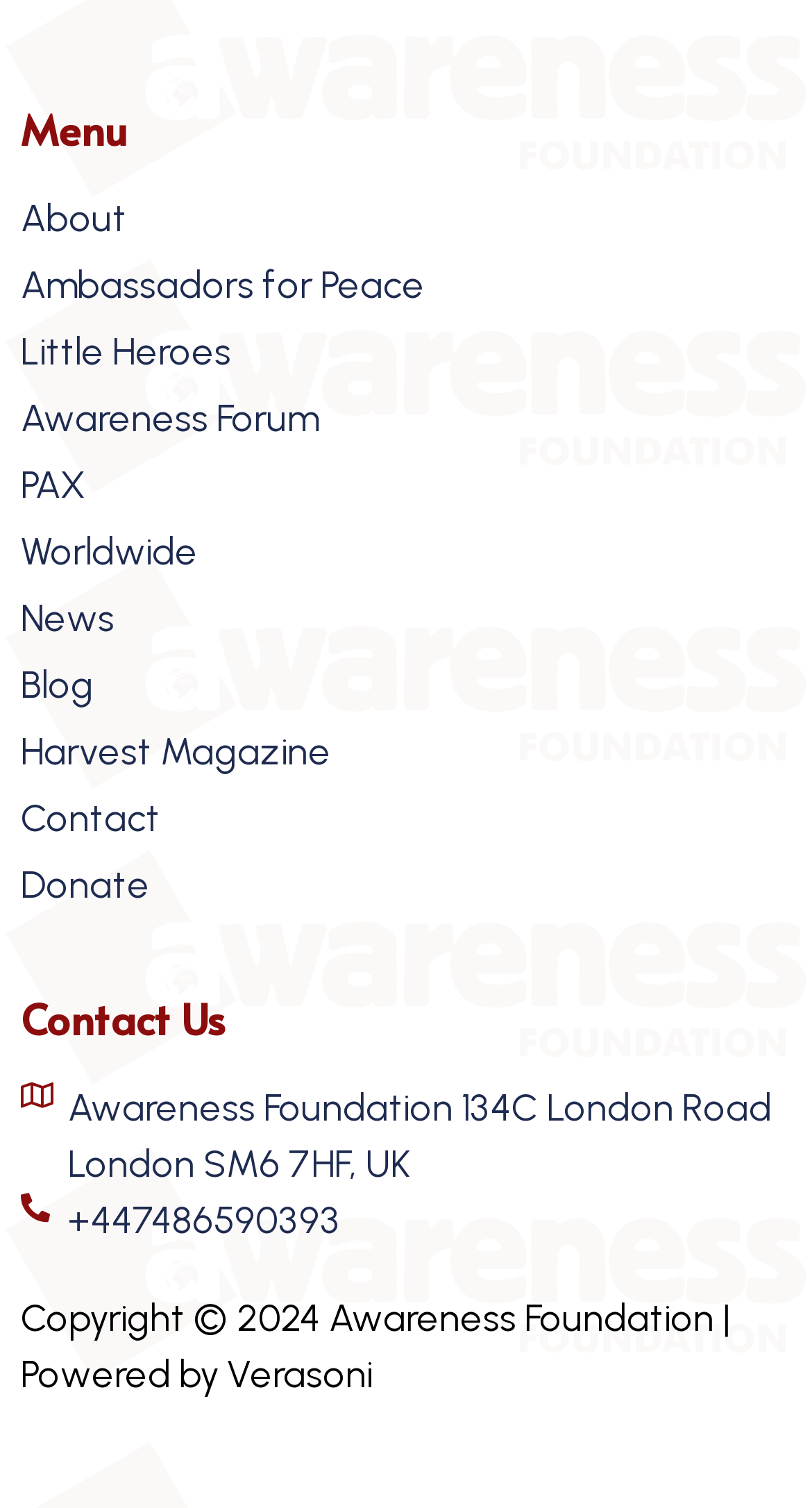Determine the bounding box coordinates of the section to be clicked to follow the instruction: "Click on About". The coordinates should be given as four float numbers between 0 and 1, formatted as [left, top, right, bottom].

[0.026, 0.126, 0.974, 0.164]